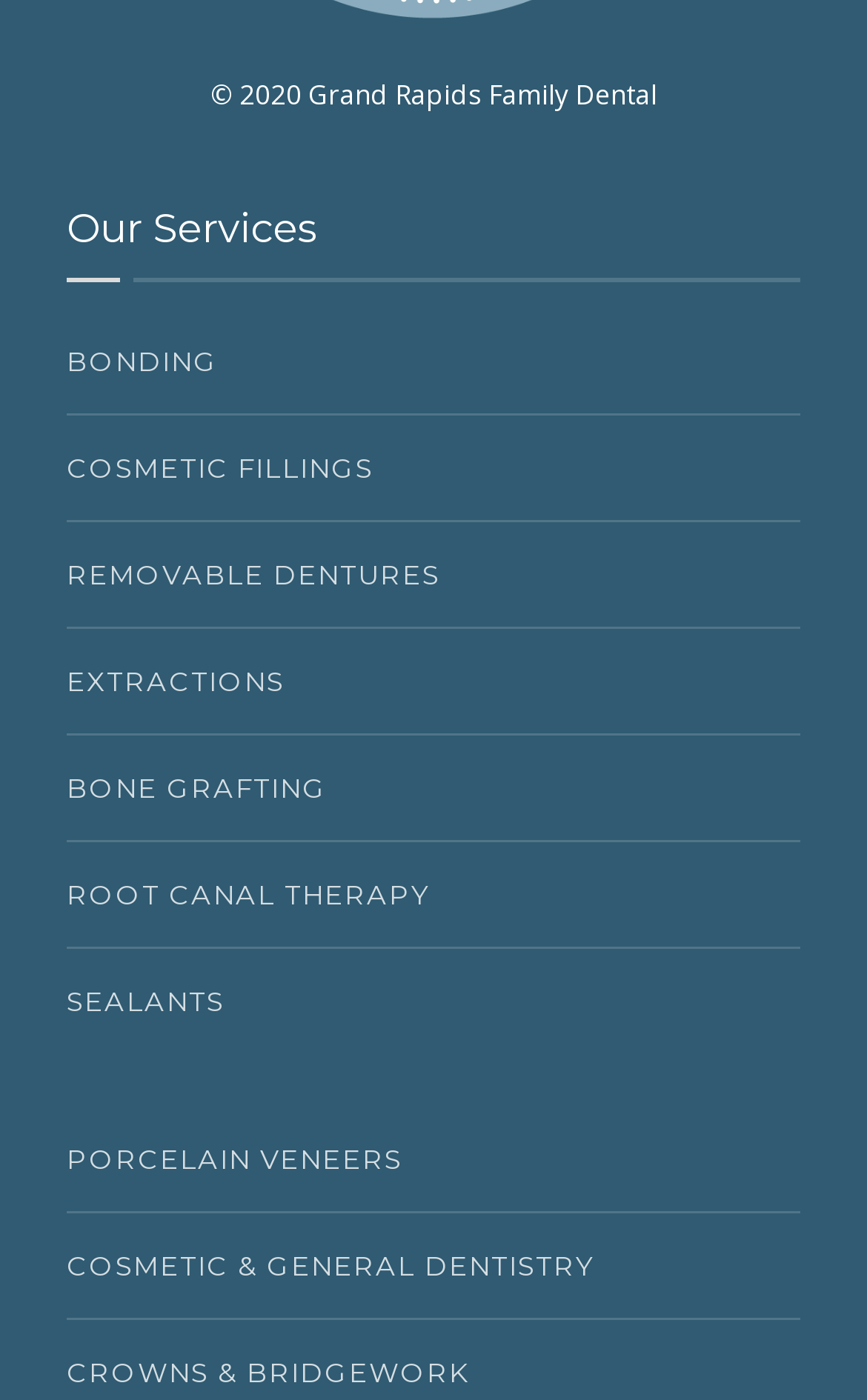With reference to the image, please provide a detailed answer to the following question: What is the copyright year of the webpage?

The copyright year is mentioned at the bottom of the webpage as '© 2020 Grand Rapids Family Dental'.